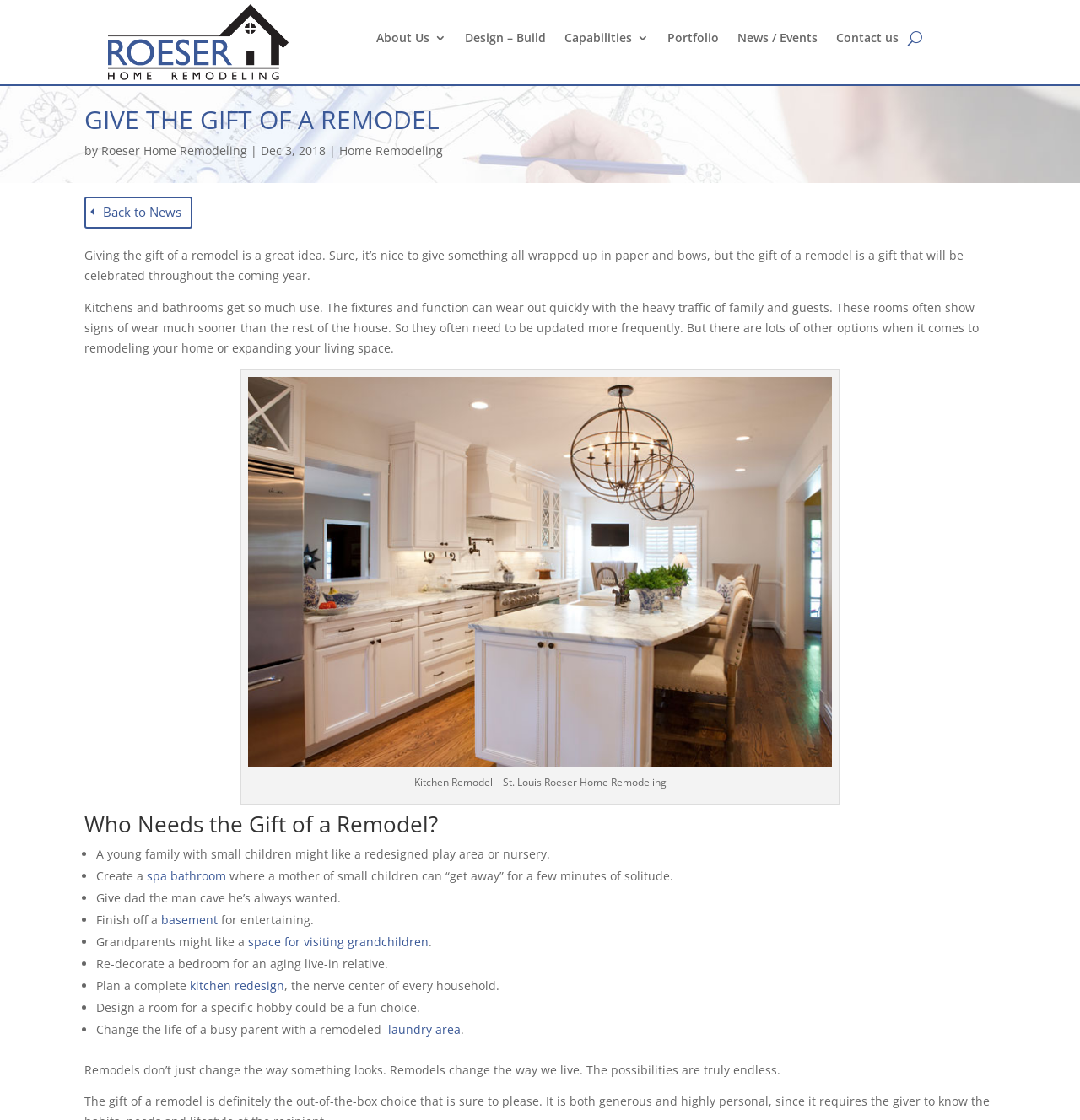Please determine the bounding box coordinates of the element to click in order to execute the following instruction: "Read more about 'Design – Build'". The coordinates should be four float numbers between 0 and 1, specified as [left, top, right, bottom].

[0.43, 0.029, 0.505, 0.045]